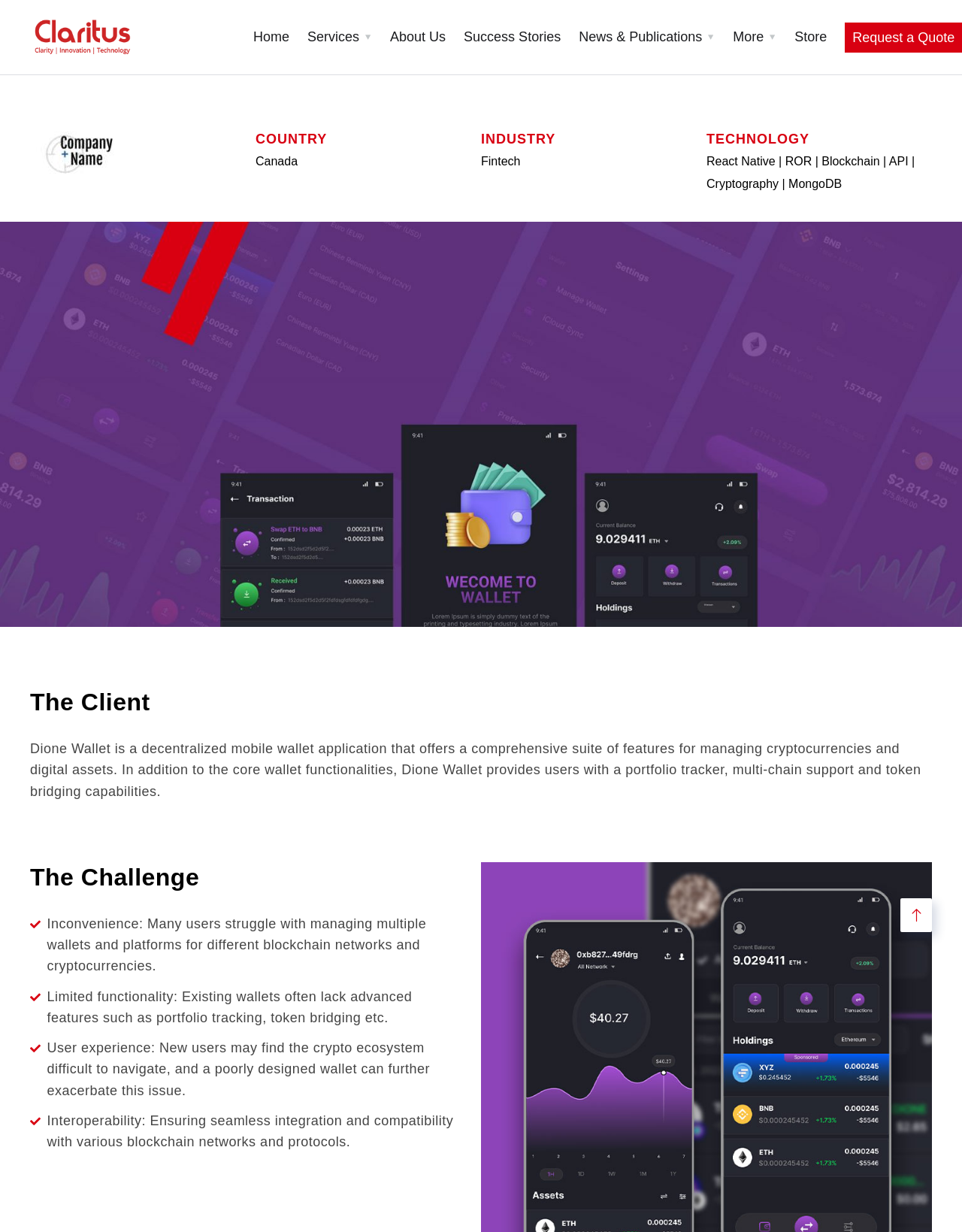Describe the webpage meticulously, covering all significant aspects.

The webpage is about DeFi WALLET, an innovative IT outsourcing company. At the top, there is a logo image with the company name, accompanied by a link with the same text. Below the logo, there is a navigation menu with links to different sections, including Home, Services, About Us, Success Stories, News & Publications, Store, and Request a Quote. Each of these links is positioned horizontally, with the Services and News & Publications links having dropdown menus.

On the left side of the page, there are three sections with labels COUNTRY, INDUSTRY, and TECHNOLOGY, each with corresponding text below, indicating that the company is based in Canada, operates in the Fintech industry, and uses technologies such as React Native, ROR, Blockchain, API, Cryptography, and MongoDB.

The main content of the page is divided into two sections. The first section, titled "The Client", describes Dione Wallet, a decentralized mobile wallet application that offers features for managing cryptocurrencies and digital assets. Below this description, there is a large image that takes up the full width of the page, likely an illustration of the Dione Wallet application.

The second section, titled "The Challenge", outlines four challenges that users face when managing cryptocurrencies and digital assets, including inconvenience, limited functionality, poor user experience, and interoperability issues. Each of these challenges is described in a separate paragraph.

At the bottom right corner of the page, there is a small link with an arrow icon, which may be a "back to top" or "next" button.